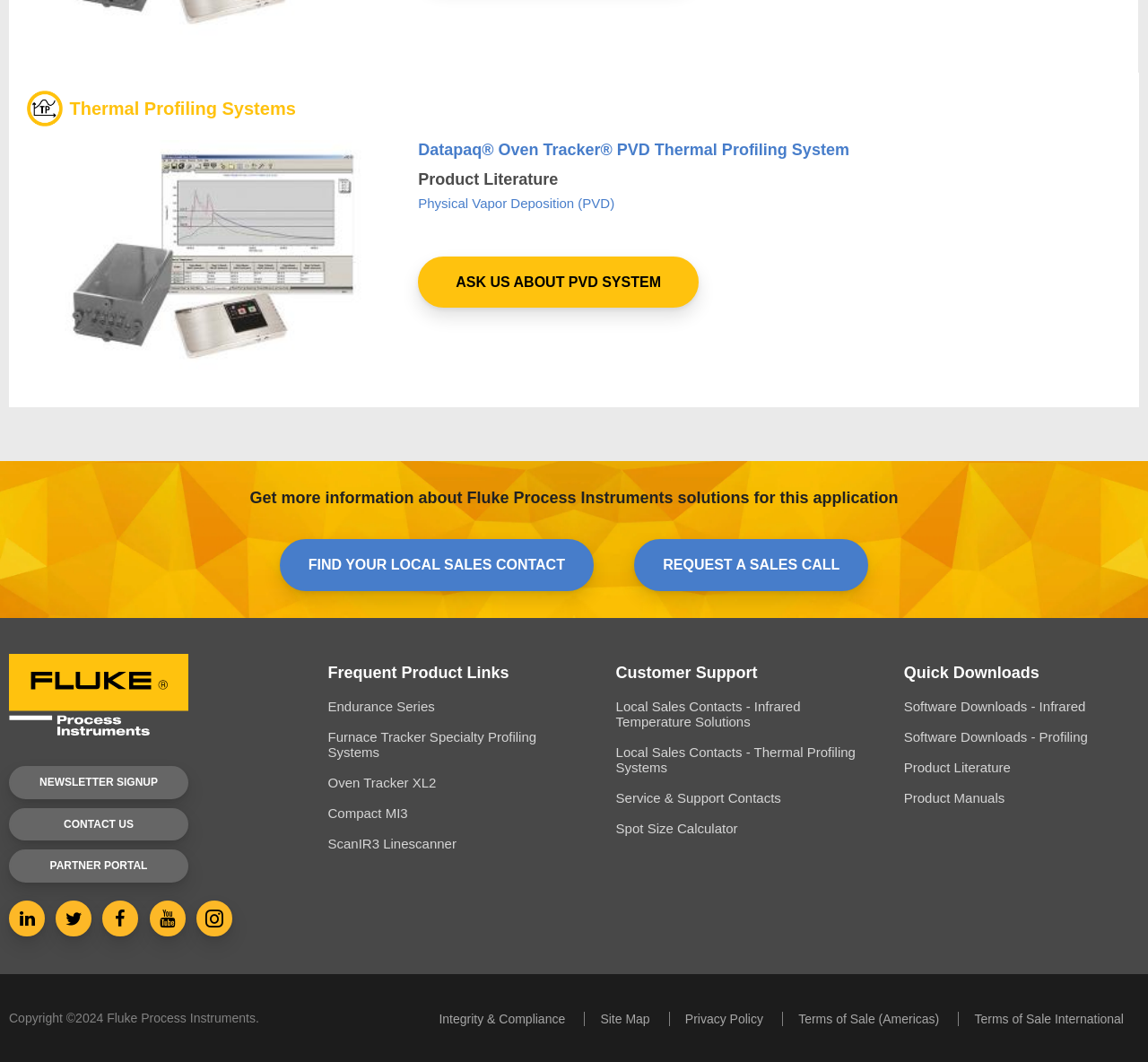Please identify the bounding box coordinates of where to click in order to follow the instruction: "Find your local sales contact".

[0.243, 0.508, 0.517, 0.557]